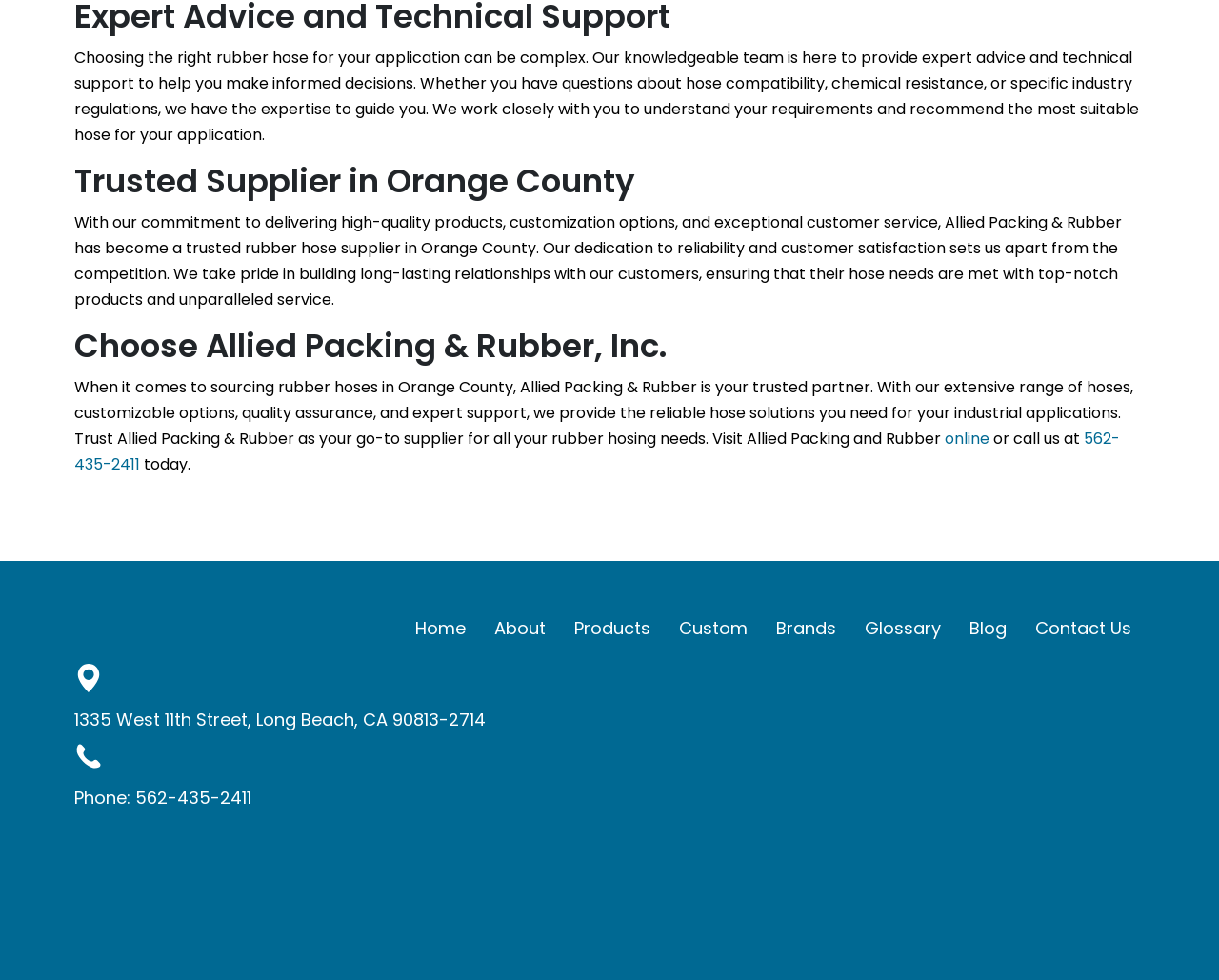Based on the visual content of the image, answer the question thoroughly: What is the company's business hours?

The company's business hours are Monday - Friday 8 am - 5 pm, which is mentioned in the StaticText element with ID 171, 'Open to the Public Monday - Friday 8 am - 5 pm'.